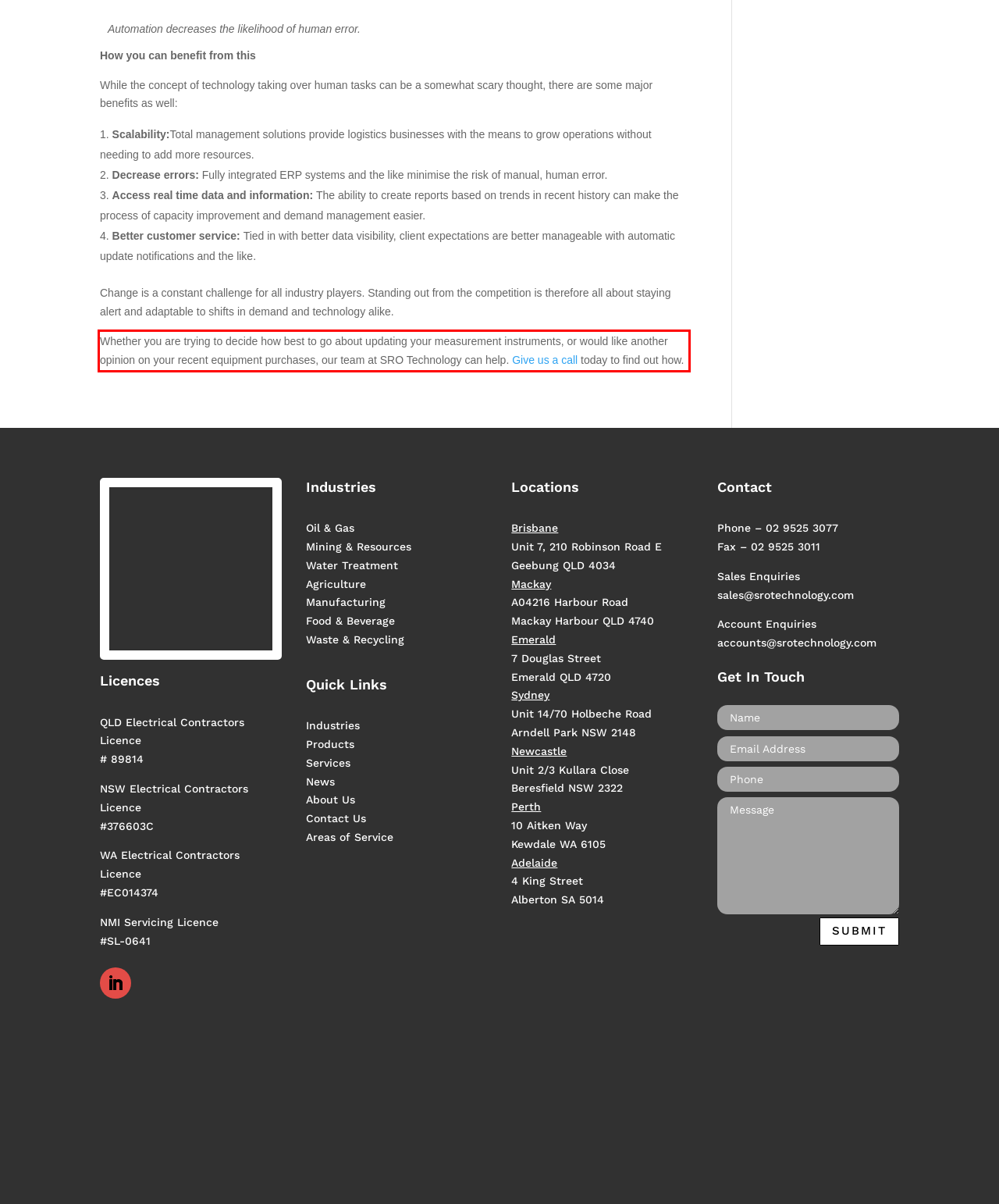Using the provided screenshot of a webpage, recognize the text inside the red rectangle bounding box by performing OCR.

Whether you are trying to decide how best to go about updating your measurement instruments, or would like another opinion on your recent equipment purchases, our team at SRO Technology can help. Give us a call today to find out how.